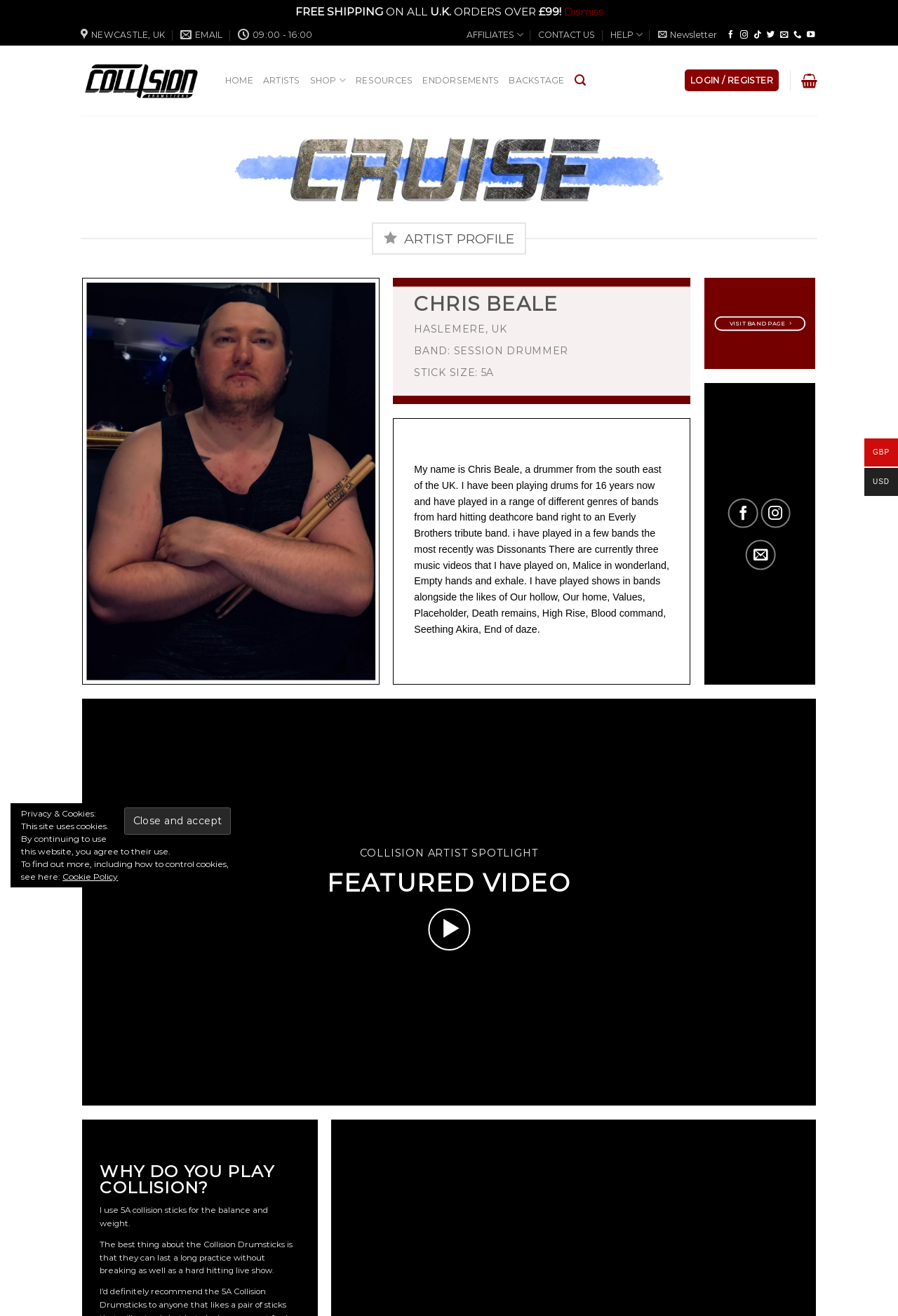Can you give a comprehensive explanation to the question given the content of the image?
What is the type of drumsticks used by Chris Beale?

I found the answer by looking at the image of the drumsticks on the webpage, which has the text 'Collision Drumsticks' on it, and also by looking at the heading 'COLLISION ARTIST SPOTLIGHT' on the webpage.